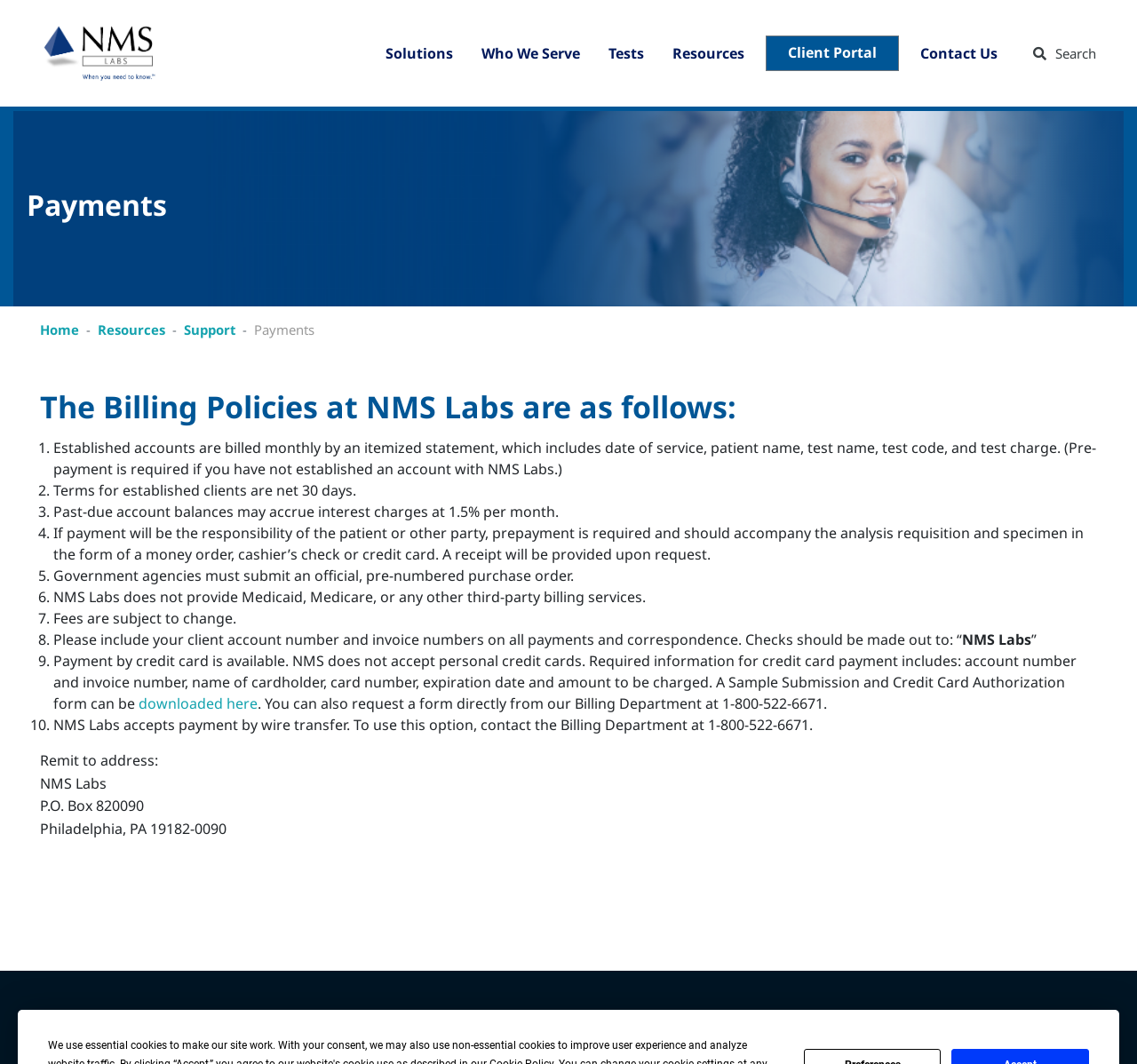Based on what you see in the screenshot, provide a thorough answer to this question: What is the billing policy for established clients?

According to the webpage, the billing policy for established clients is net 30 days, as stated in the second point of the billing policies list.